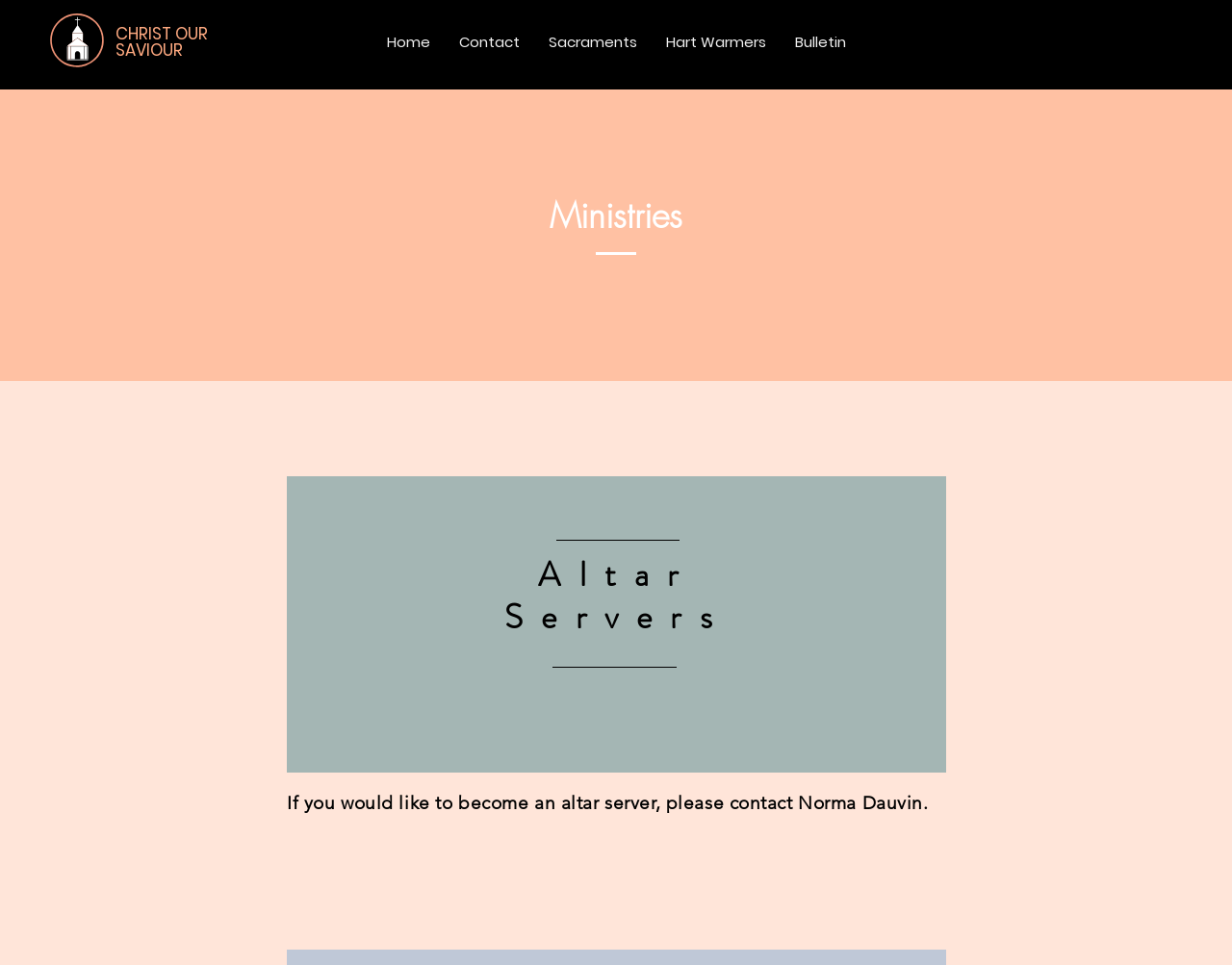Locate the bounding box coordinates of the UI element described by: "Facebook". Provide the coordinates as four float numbers between 0 and 1, formatted as [left, top, right, bottom].

None